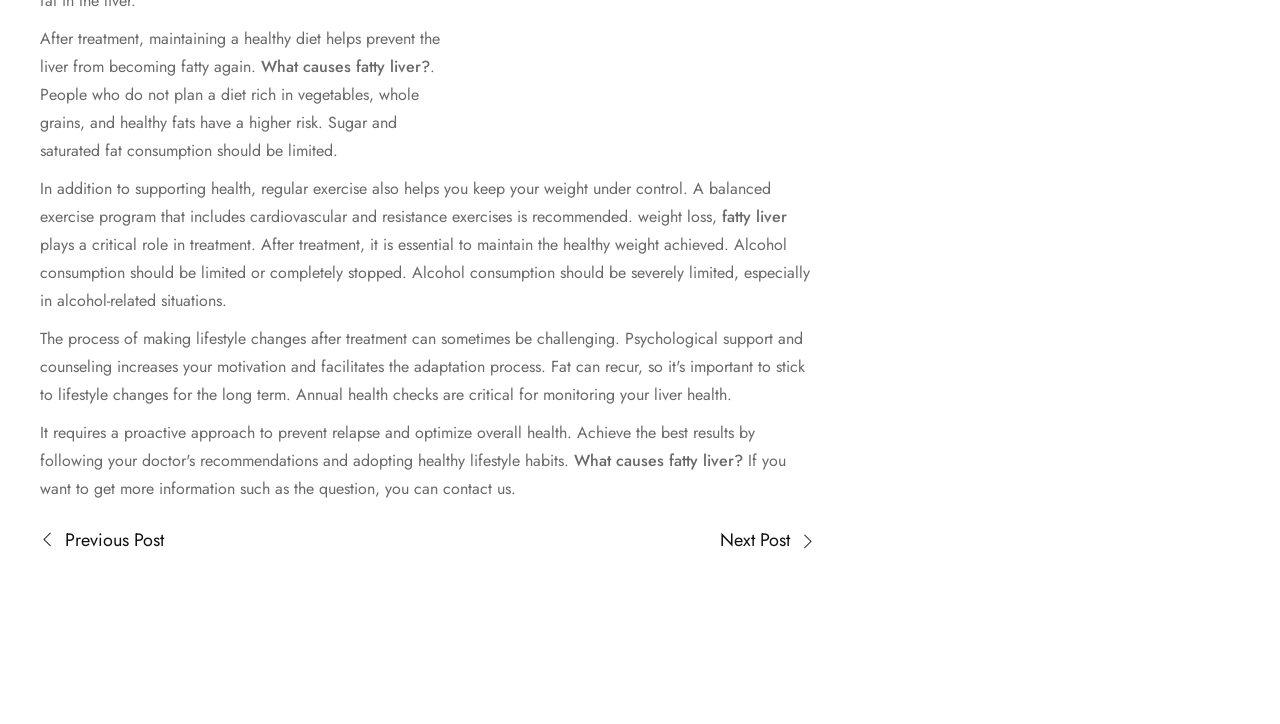Review the image closely and give a comprehensive answer to the question: What are the social media platforms linked on the webpage?

The webpage has links to social media platforms, including Facebook, Instagram, and YouTube, which are represented by their respective icons.